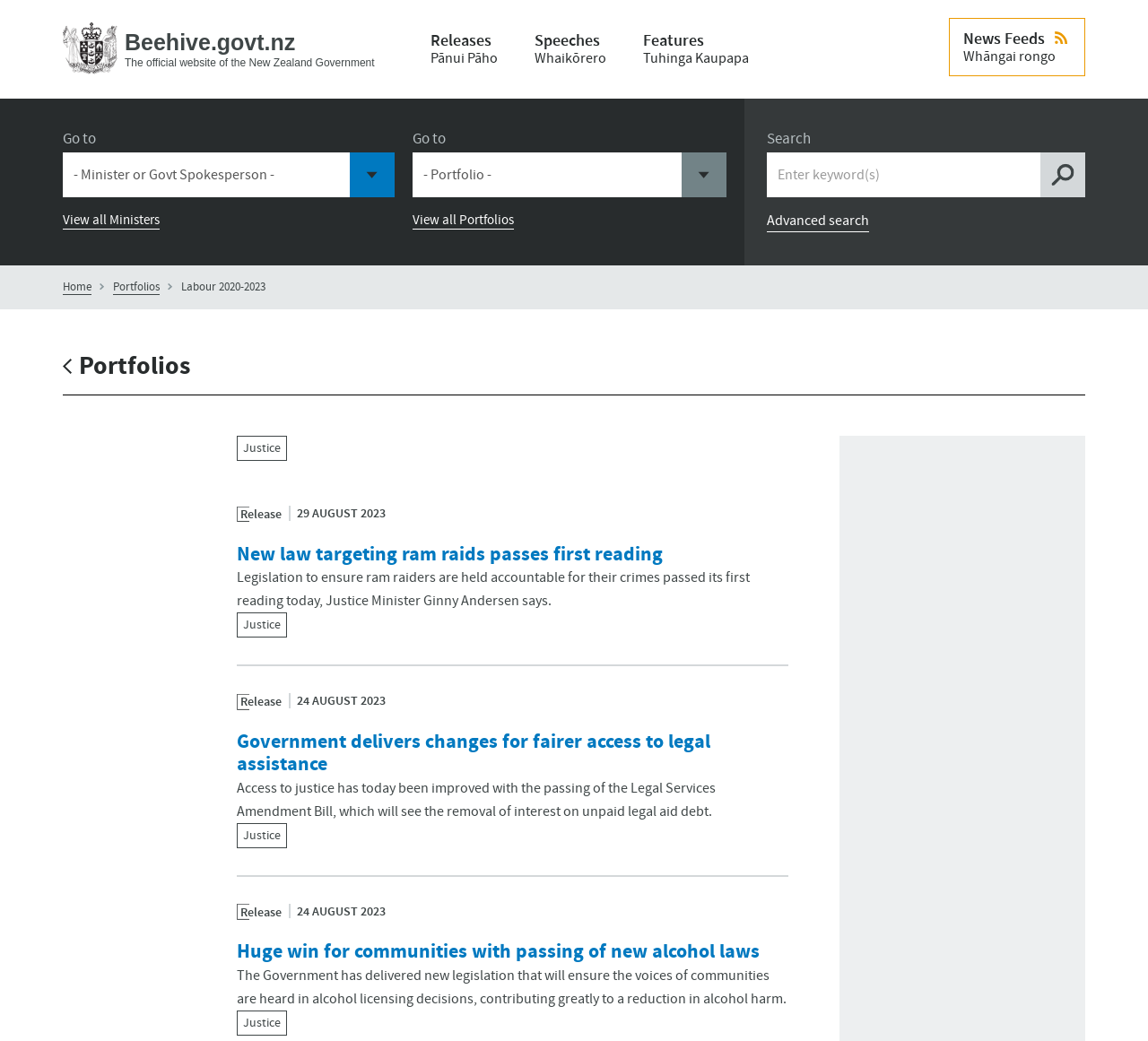Explain the webpage's layout and main content in detail.

The webpage is the official website of the New Zealand Government, specifically the Justice department. At the top left, there is a link to skip to the main content. Next to it, there is a logo with the text "Home Beehive.govt.nz" and an image of a home icon. 

Below the logo, there is a navigation menu with three links: "Releases", "Speeches", and "Features". Each link has an emphasis on the text, indicating that it is a highlighted or important section.

To the right of the navigation menu, there is another navigation section labeled "News Feeds" with a link to "News Feeds Whāngai rongo". 

Below these navigation sections, there are two dropdown menus, one labeled "Go to" with a link to "View all Ministers" and another labeled "Go to" with a link to "View all Portfolios". 

Next to the dropdown menus, there is a search bar with a button and an image of a magnifying glass. Below the search bar, there is a link to "Advanced search".

The main content of the webpage is divided into sections, each with a heading and a brief description. There are three sections, each with a release date and a title. The titles are "New law targeting ram raids passes first reading", "Government delivers changes for fairer access to legal assistance", and "Huge win for communities with passing of new alcohol laws". Each section has a link to read more about the topic.

Throughout the webpage, there are several instances of the text "Justice" and "Labour 2020-2023", indicating the department and government term.